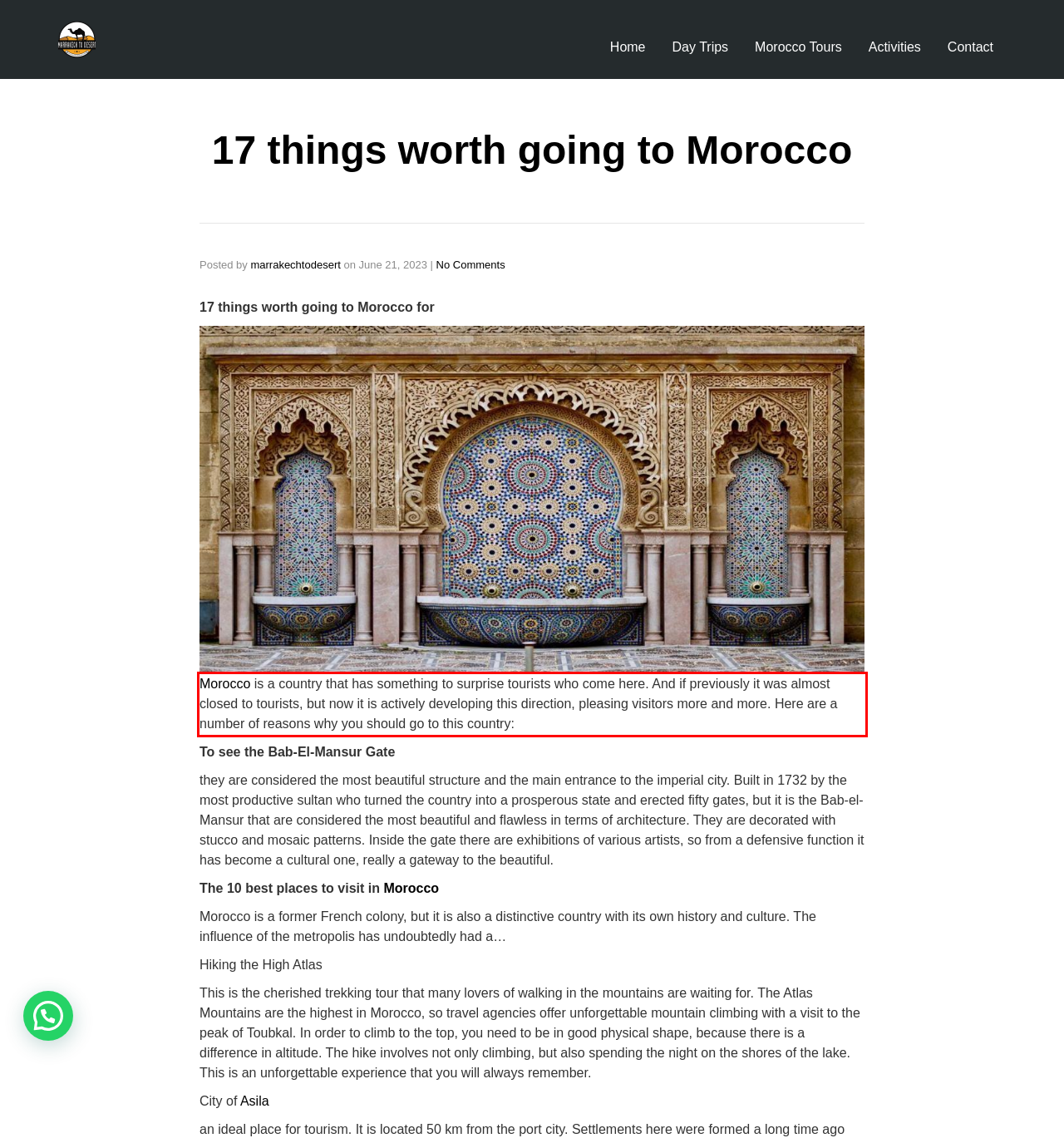You are provided with a webpage screenshot that includes a red rectangle bounding box. Extract the text content from within the bounding box using OCR.

Morocco is a country that has something to surprise tourists who come here. And if previously it was almost closed to tourists, but now it is actively developing this direction, pleasing visitors more and more. Here are a number of reasons why you should go to this country: